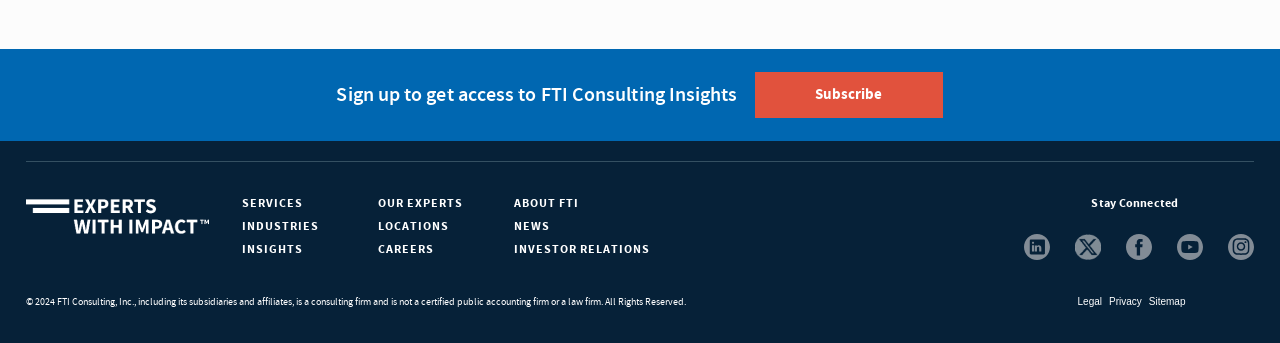Locate the bounding box coordinates of the clickable element to fulfill the following instruction: "Subscribe to the newsletter". Provide the coordinates as four float numbers between 0 and 1 in the format [left, top, right, bottom].

[0.589, 0.276, 0.737, 0.415]